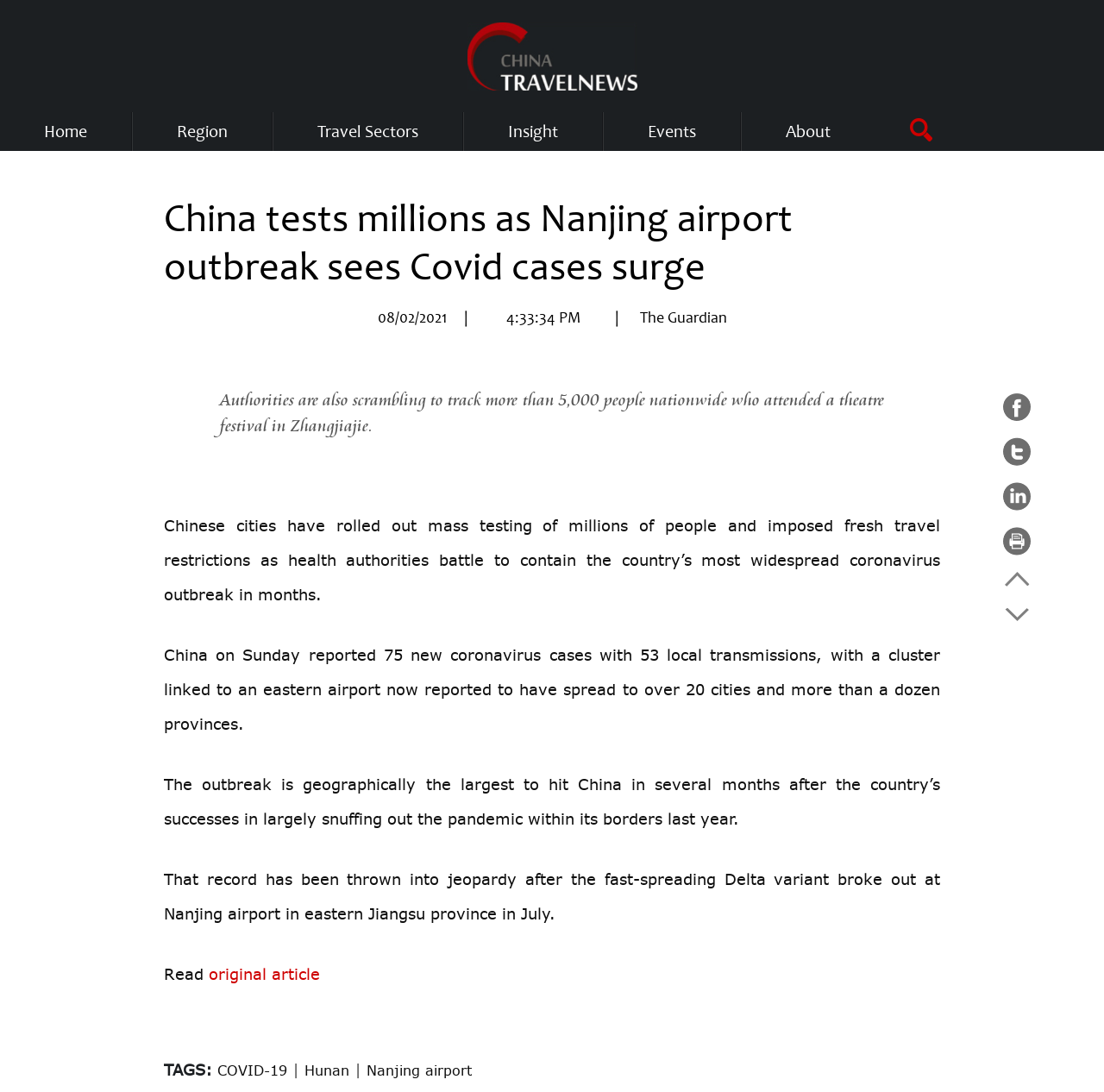Find the bounding box coordinates for the area that must be clicked to perform this action: "View the 'Events' page".

[0.587, 0.103, 0.63, 0.138]